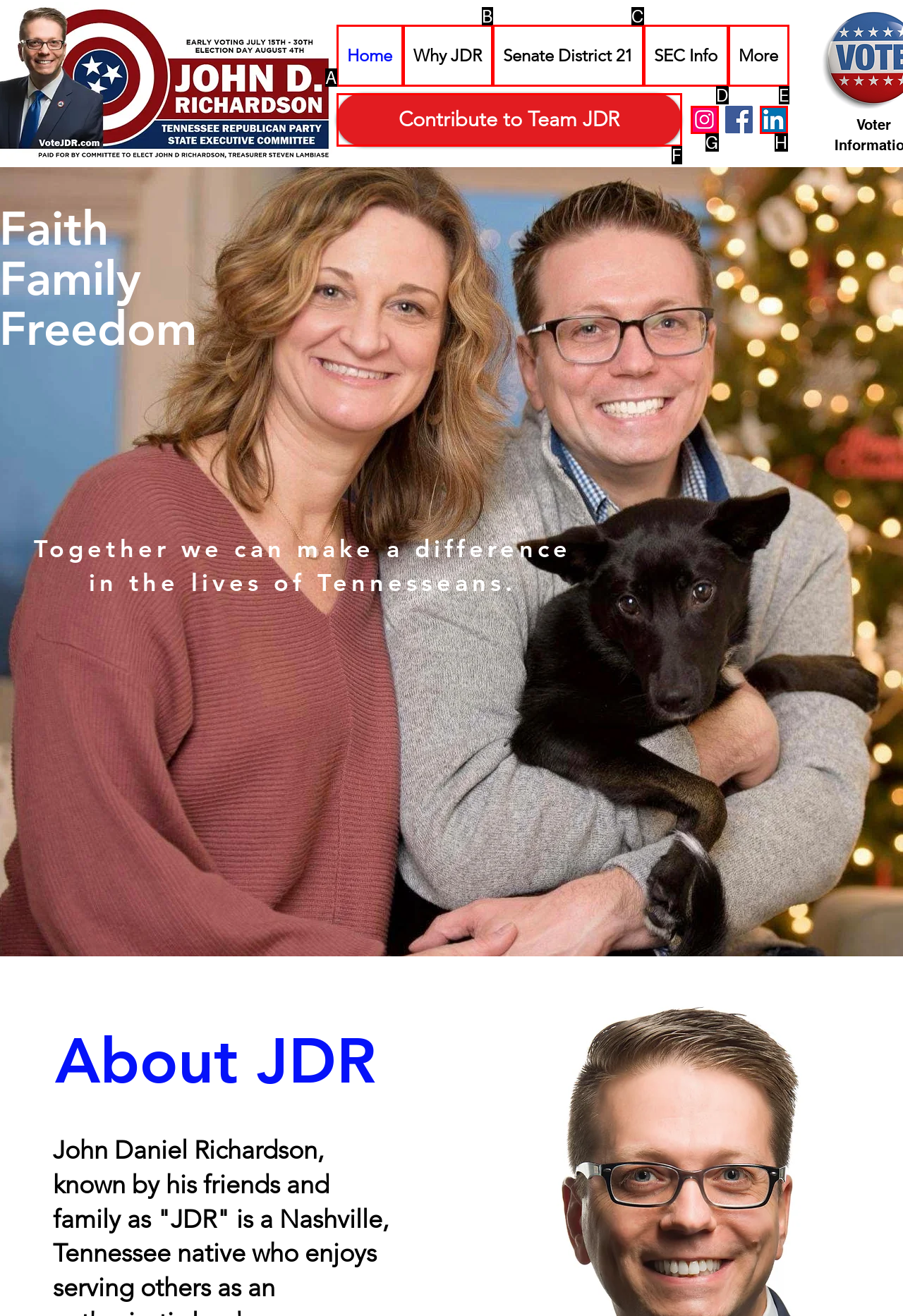From the provided choices, determine which option matches the description: Senate District 21. Respond with the letter of the correct choice directly.

C